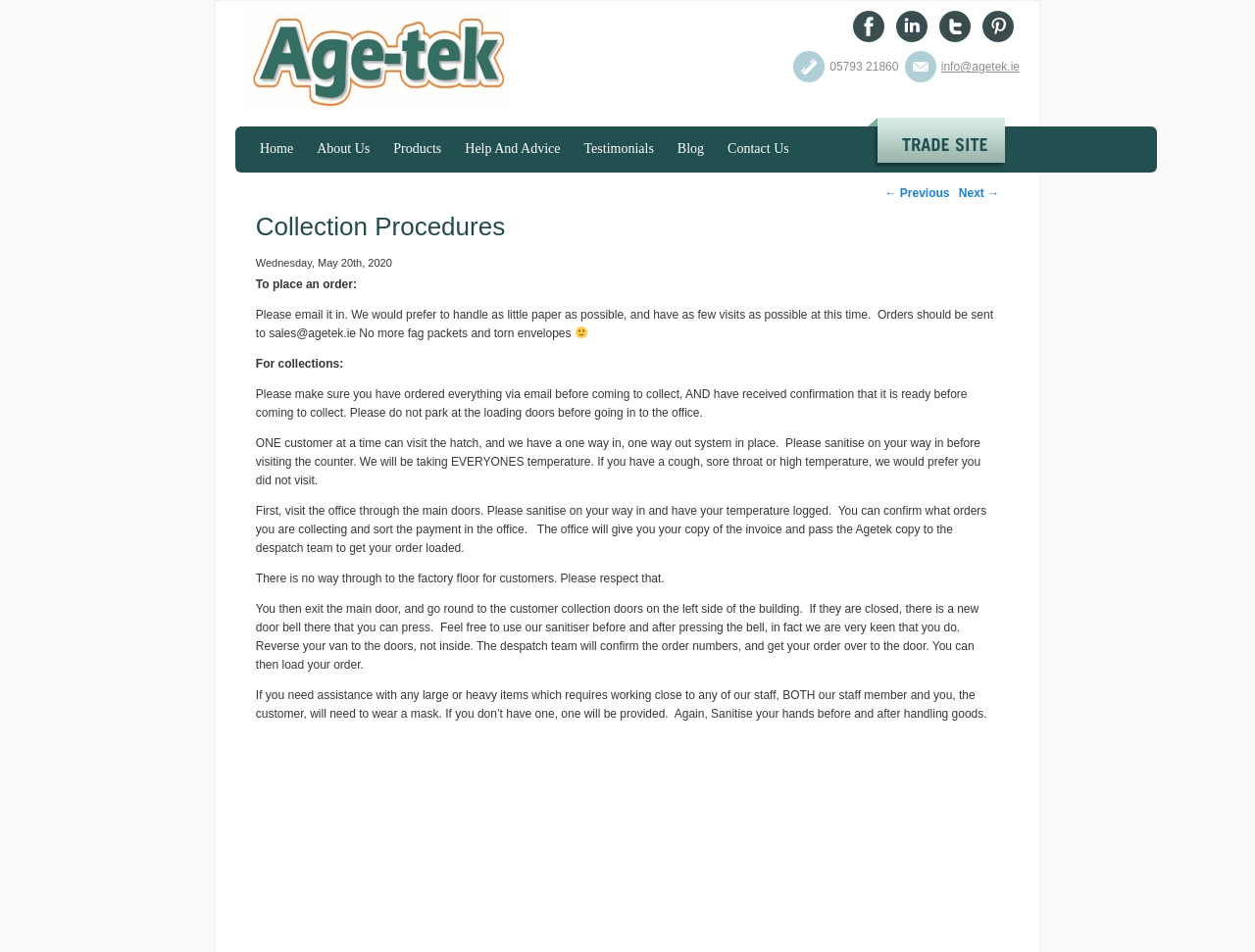What is the purpose of the office visit?
Answer the question in as much detail as possible.

I found the answer by reading the static text element that says 'You can confirm what orders you are collecting and sort the payment in the office.' which is located in the main content area of the webpage.